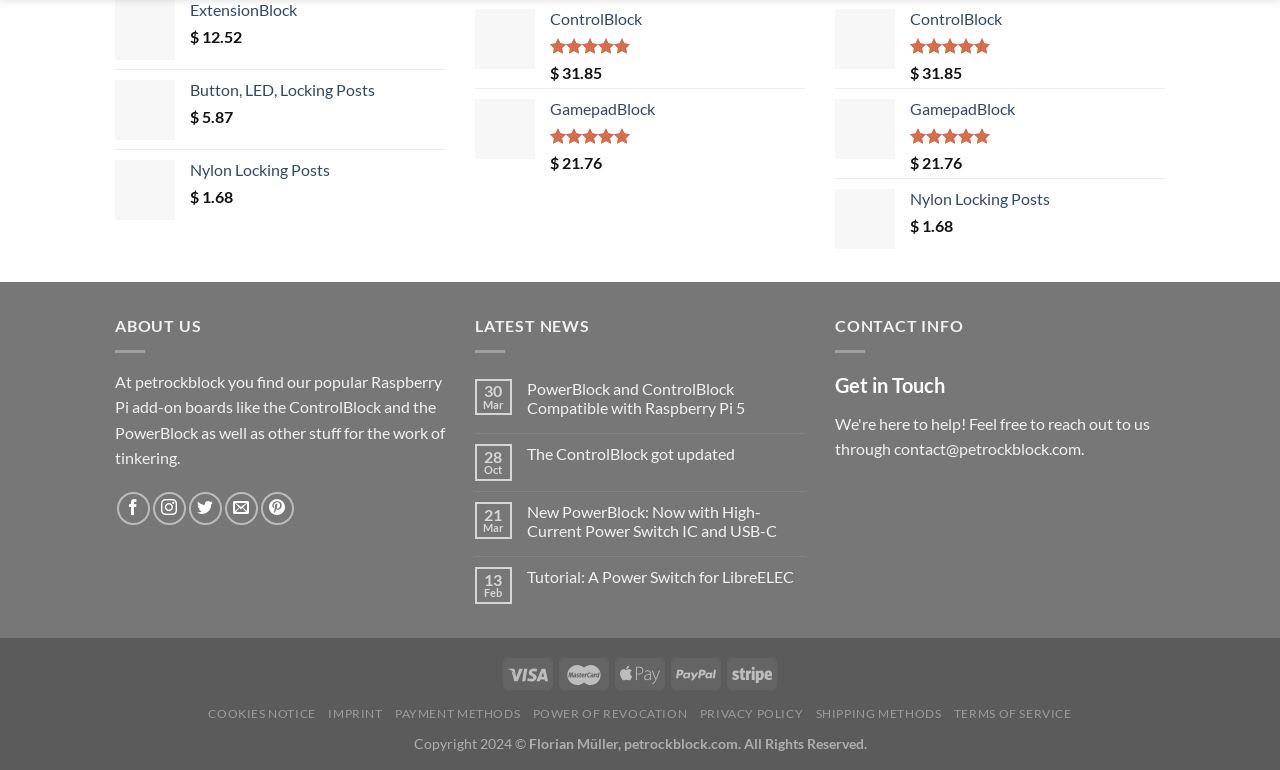Could you locate the bounding box coordinates for the section that should be clicked to accomplish this task: "Follow on Facebook".

[0.091, 0.639, 0.117, 0.681]